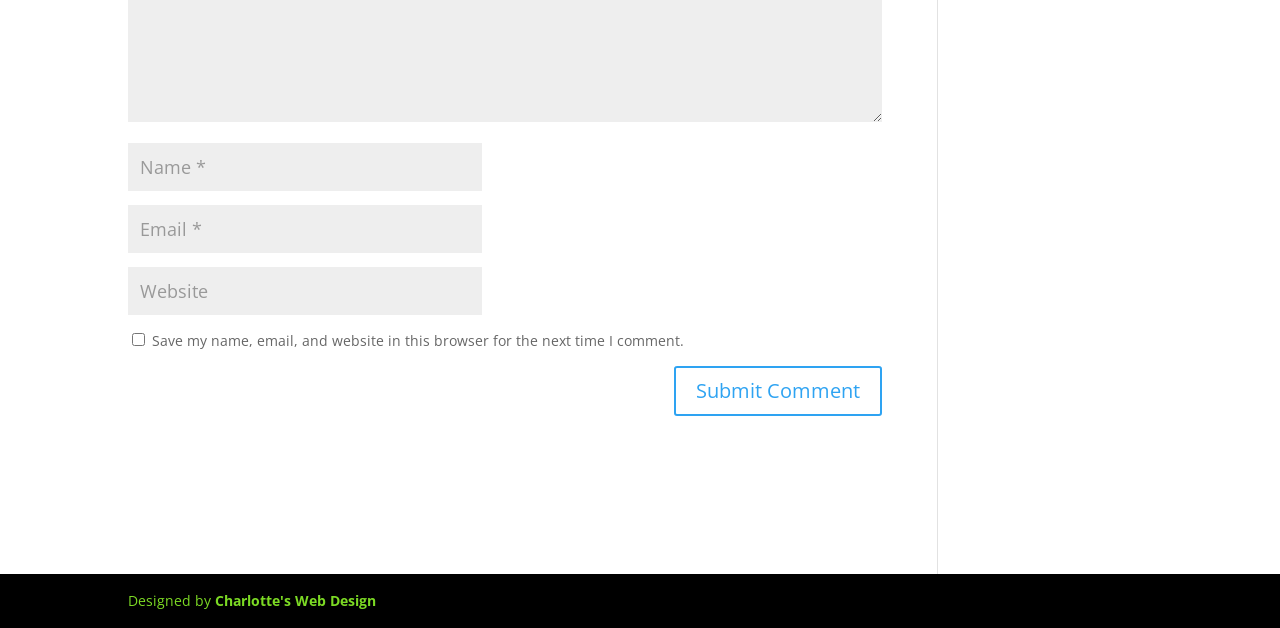Utilize the information from the image to answer the question in detail:
What is the function of the checkbox?

The checkbox is labeled 'Save my name, email, and website in this browser for the next time I comment.' and is unchecked by default, suggesting that it allows users to save their comment information for future use.